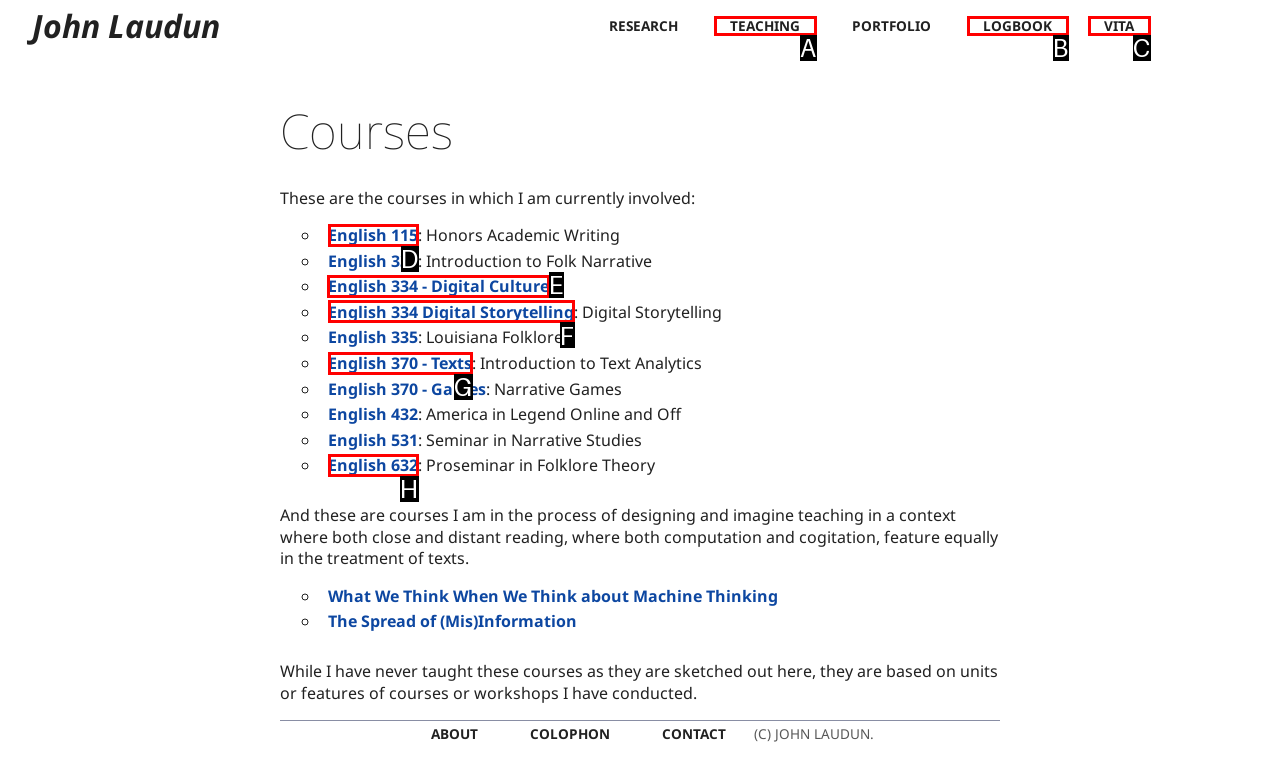Determine the letter of the UI element that will complete the task: Read about the 'Digital Culture' course
Reply with the corresponding letter.

E